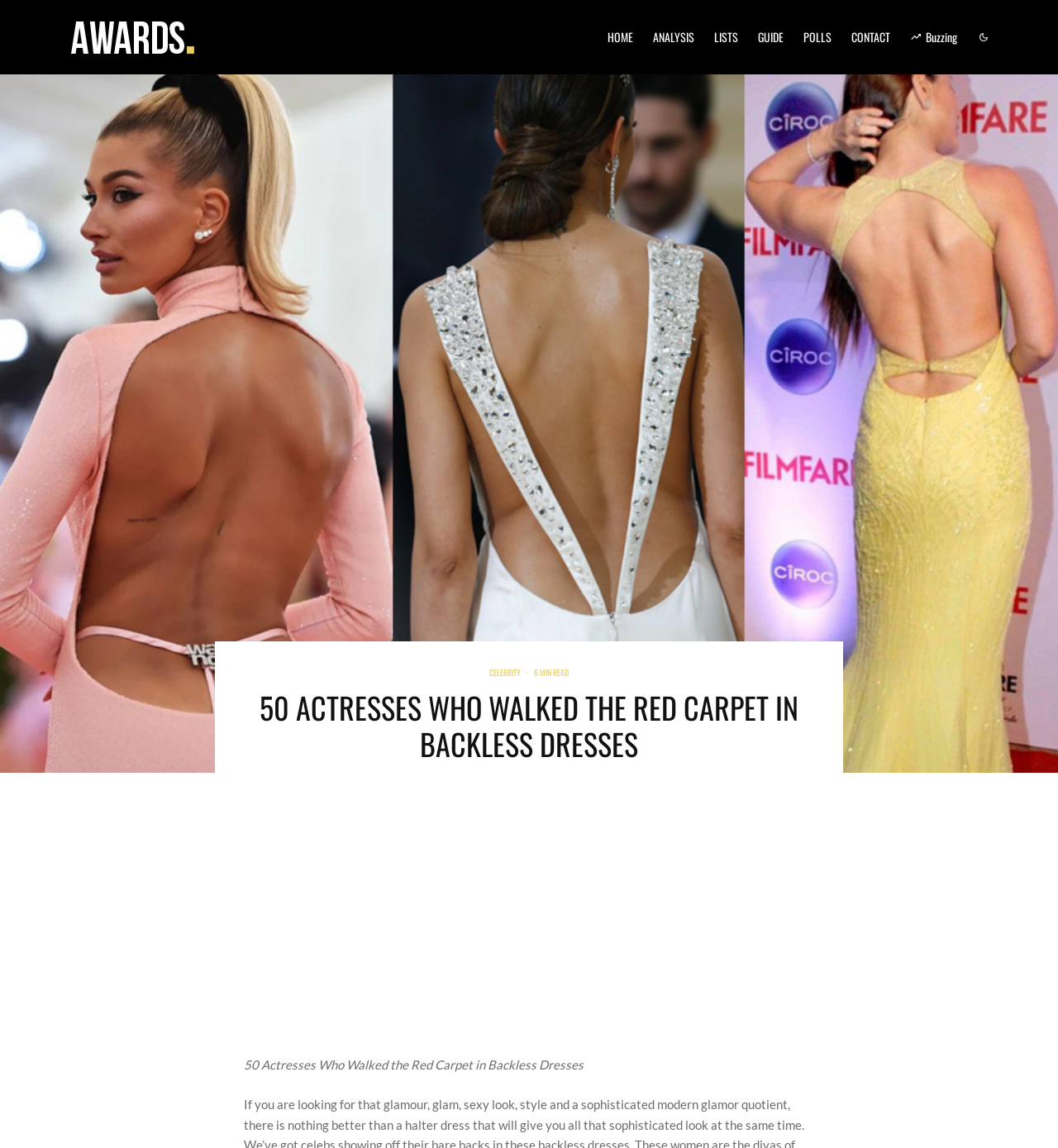Determine the main text heading of the webpage and provide its content.

50 ACTRESSES WHO WALKED THE RED CARPET IN BACKLESS DRESSES